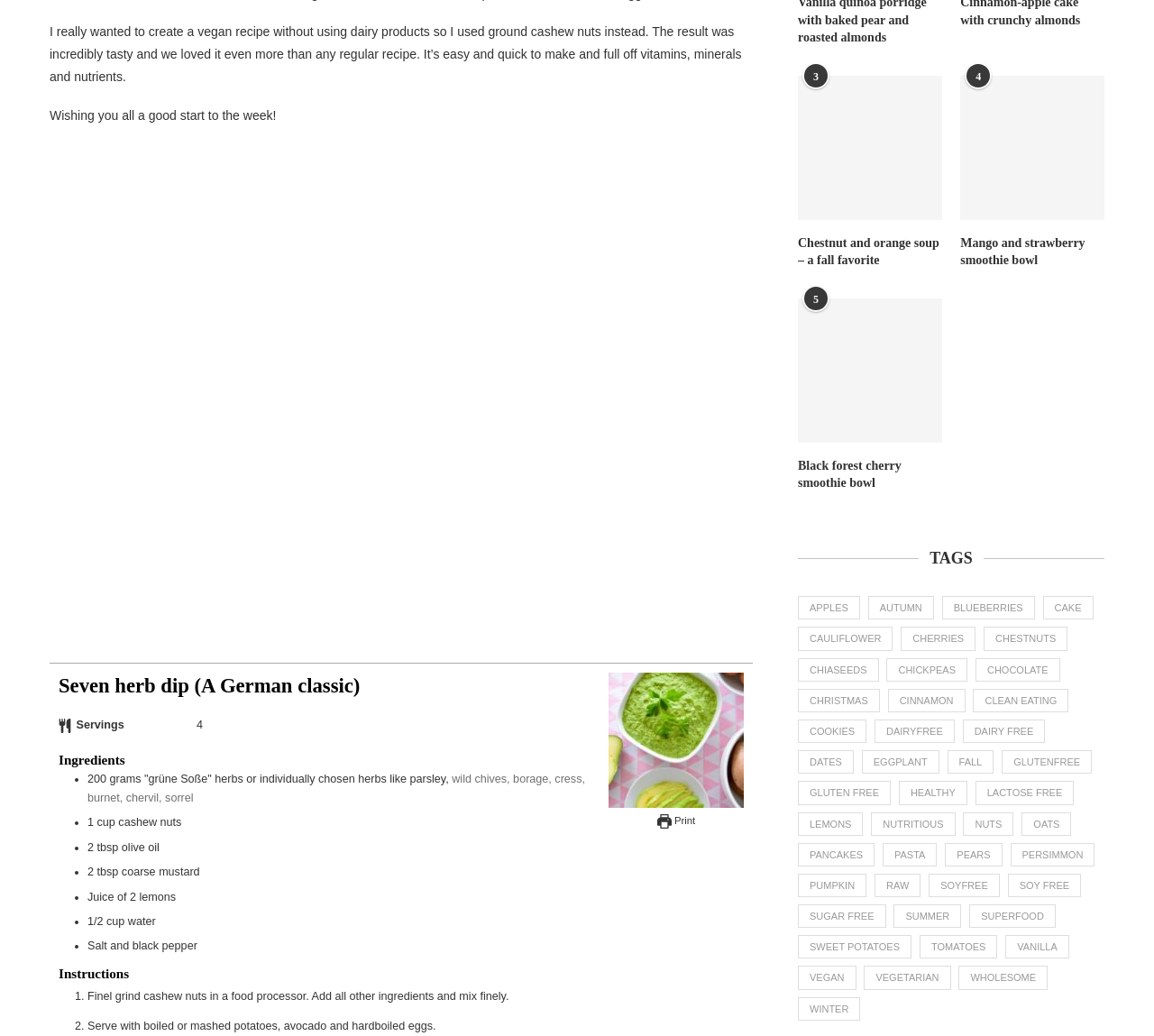What is the first step in the instructions?
Analyze the screenshot and provide a detailed answer to the question.

The instructions are located at the bottom of the webpage, and the first step is mentioned as 'Finel grind cashew nuts in a food processor. Add all other ingredients and mix finely.' This indicates that the first step in making the recipe is to finely grind cashew nuts.